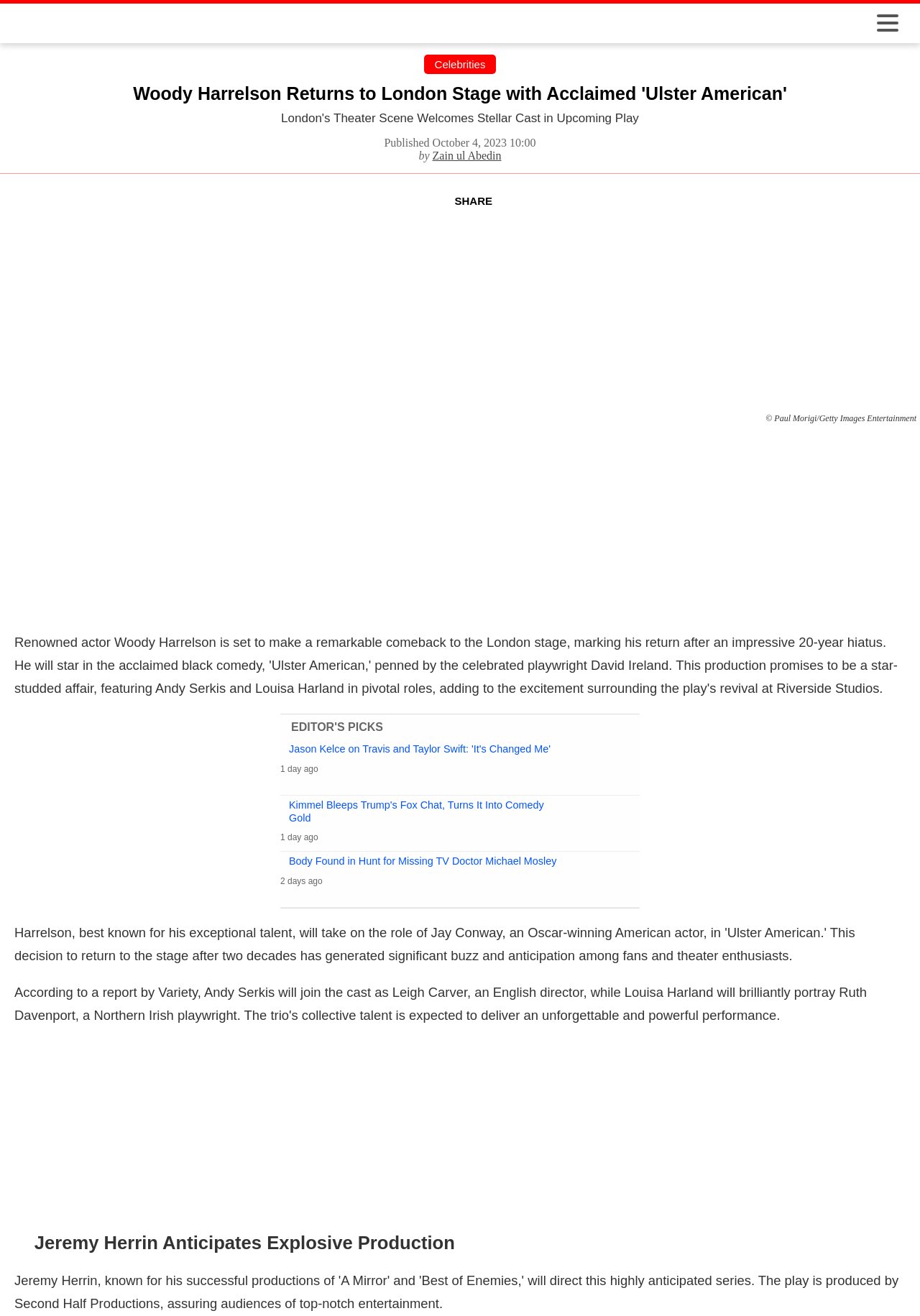Provide an in-depth caption for the webpage.

The webpage appears to be an article page from a celebrity news website, Celeb Tattler. At the top left corner, there is a logo image of Celeb Tattler. Below the logo, there is a link to the "Celebrities" section. The main article title, "Woody Harrelson Returns to London Stage with Acclaimed 'Ulster American'", is prominently displayed in a large font size.

To the right of the article title, there is a timestamp indicating that the article was published on October 4, 2023, at 10:00. Below the timestamp, there is a byline crediting the author, Zain ul Abedin. A "SHARE" button is located nearby.

The main article content is accompanied by a large image related to the article, which takes up most of the width of the page. Below the image, there is a caption crediting the image to Paul Morigi/Getty Images Entertainment.

Further down the page, there is a section labeled "EDITOR'S PICKS", which features three articles with images and headings. The articles are arranged horizontally, with the images on the right and the headings on the left. The headings are "Jason Kelce on Travis and Taylor Swift: 'It's Changed Me'", "Kimmel Bleeps Trump's Fox Chat, Turns It Into Comedy Gold", and "Body Found in Hunt for Missing TV Doctor Michael Mosley". Each article has a timestamp indicating when it was published, with two articles published one day ago and one article published two days ago.

At the very bottom of the page, there is another article heading, "Jeremy Herrin Anticipates Explosive Production", which appears to be a separate article or a teaser for another article.